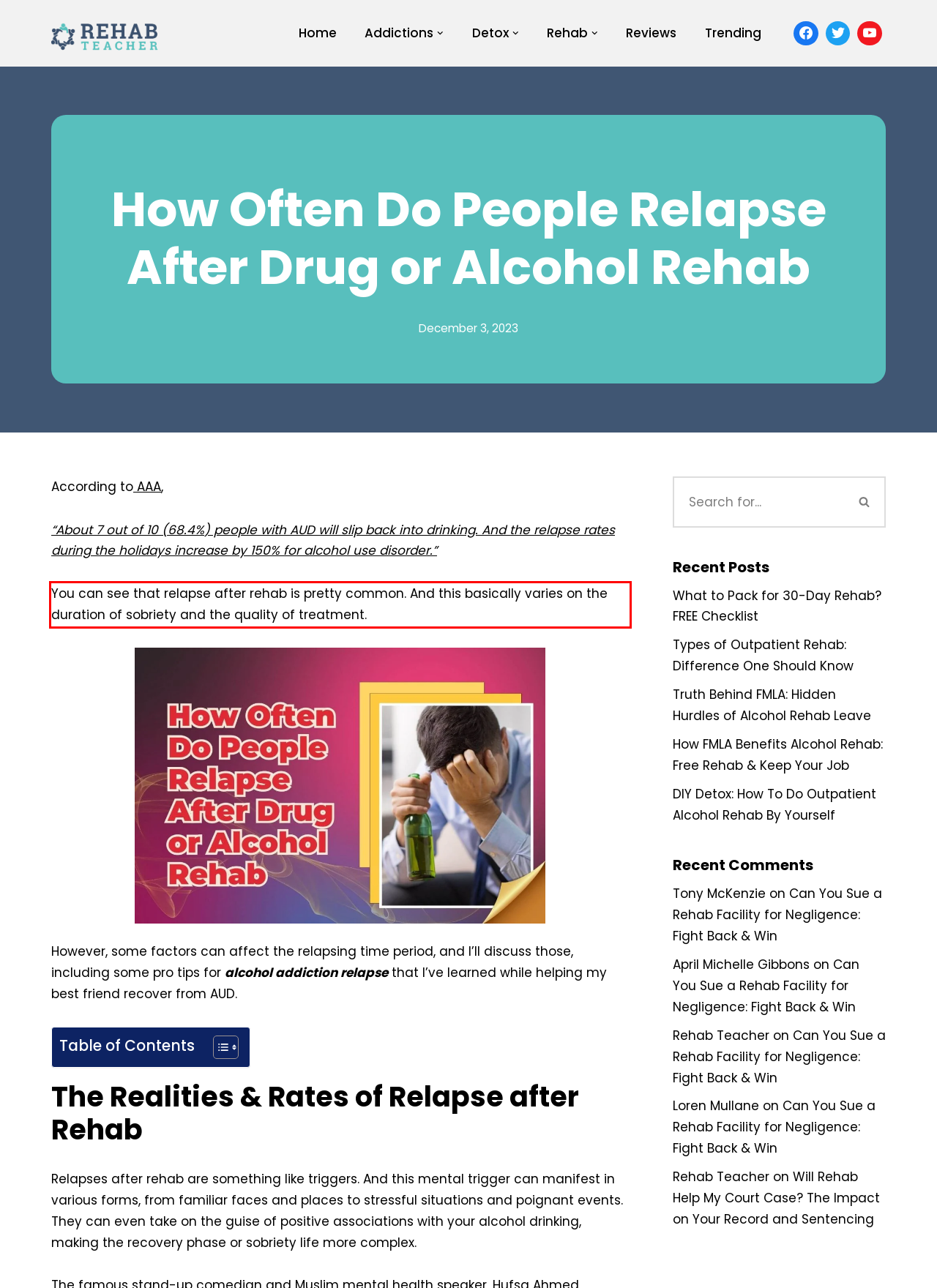From the provided screenshot, extract the text content that is enclosed within the red bounding box.

You can see that relapse after rehab is pretty common. And this basically varies on the duration of sobriety and the quality of treatment.